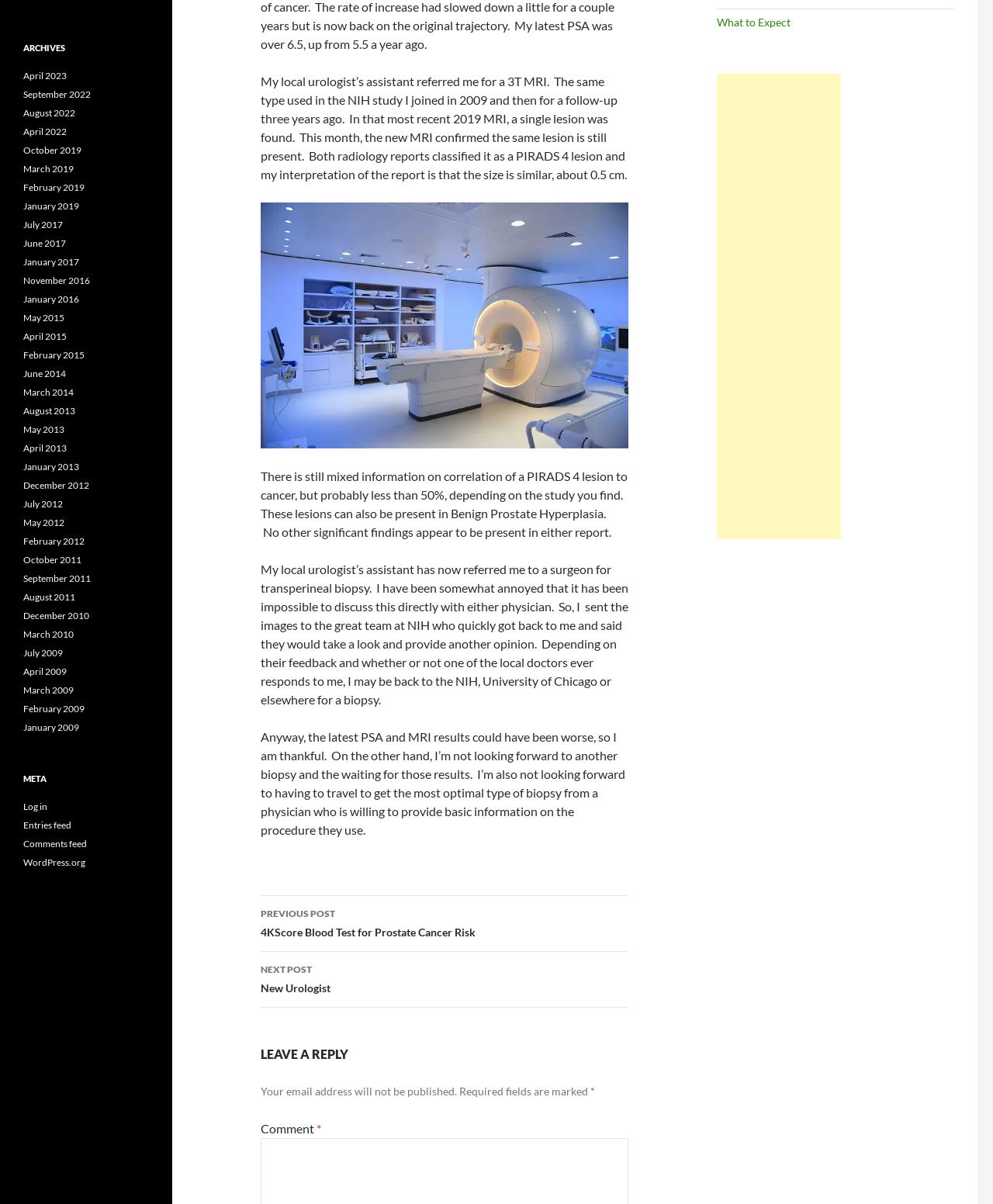Based on the element description April 2009, identify the bounding box of the UI element in the given webpage screenshot. The coordinates should be in the format (top-left x, top-left y, bottom-right x, bottom-right y) and must be between 0 and 1.

[0.023, 0.553, 0.067, 0.562]